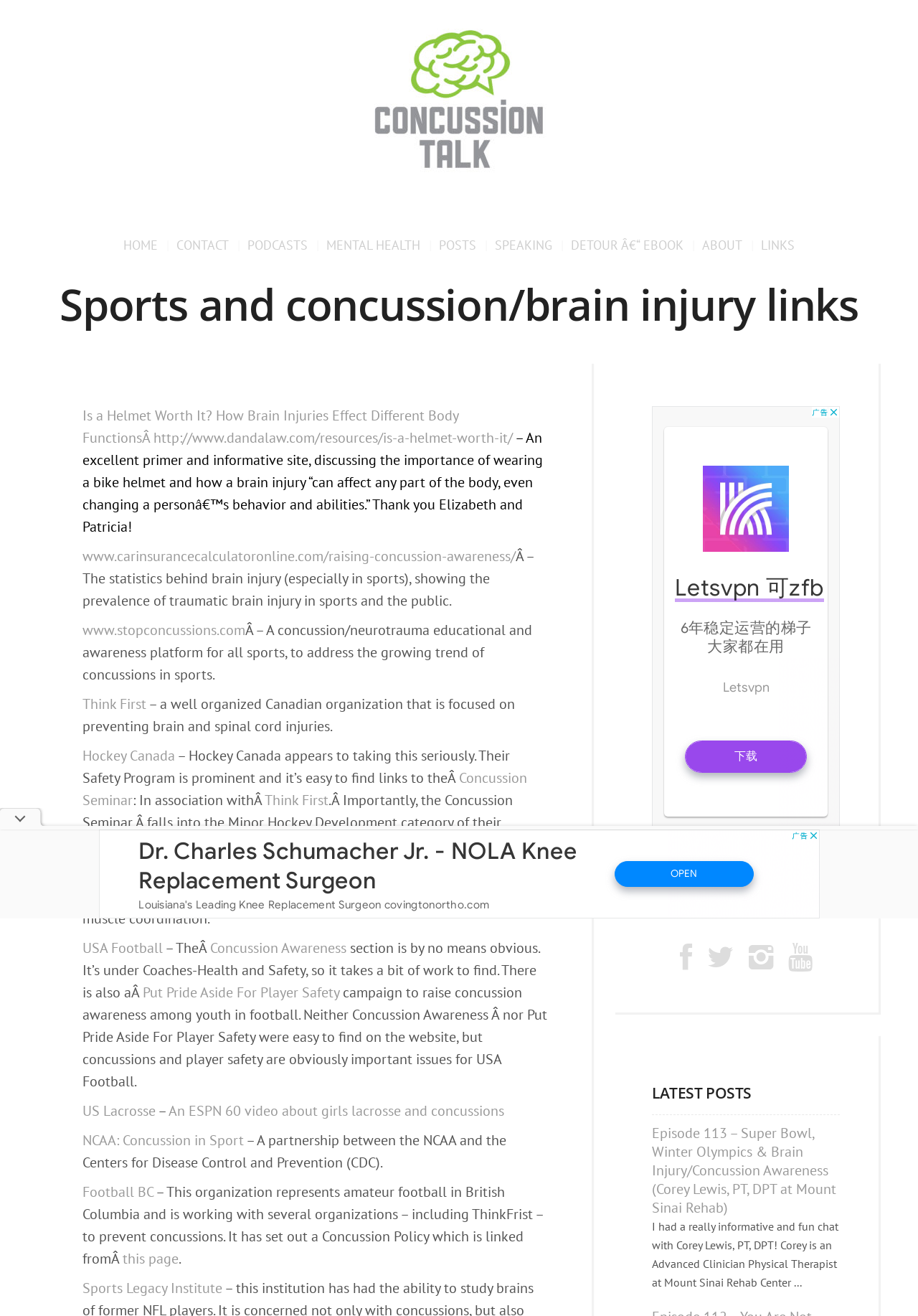What is the topic of the latest post on this webpage?
Carefully analyze the image and provide a detailed answer to the question.

The latest post on this webpage is titled 'Episode 113 – Super Bowl, Winter Olympics & Brain Injury/Concussion Awareness', which suggests that the topic of the post is related to brain injury and concussion awareness, particularly in the context of sports.